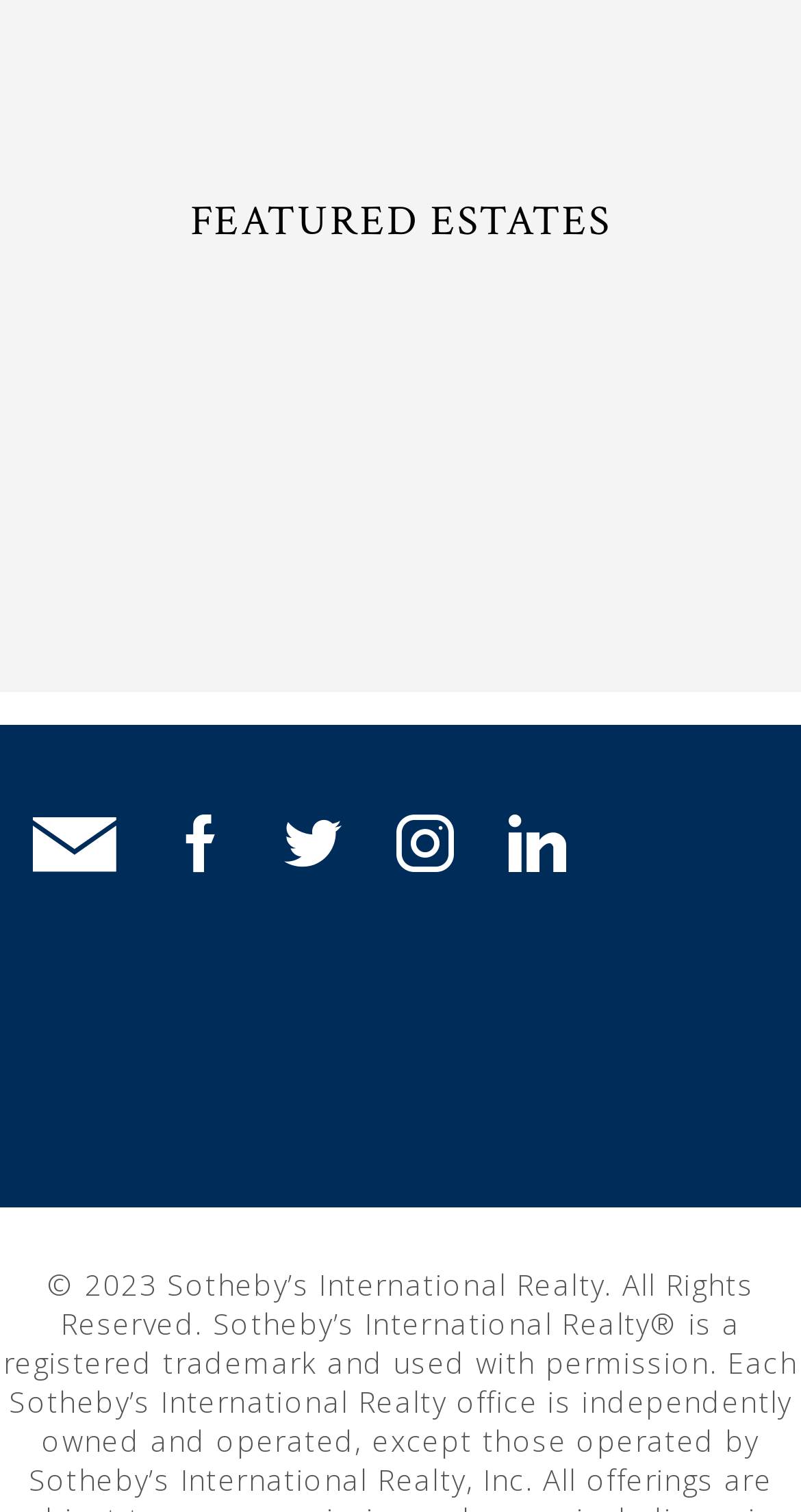How many social media links are there?
Answer with a single word or short phrase according to what you see in the image.

4